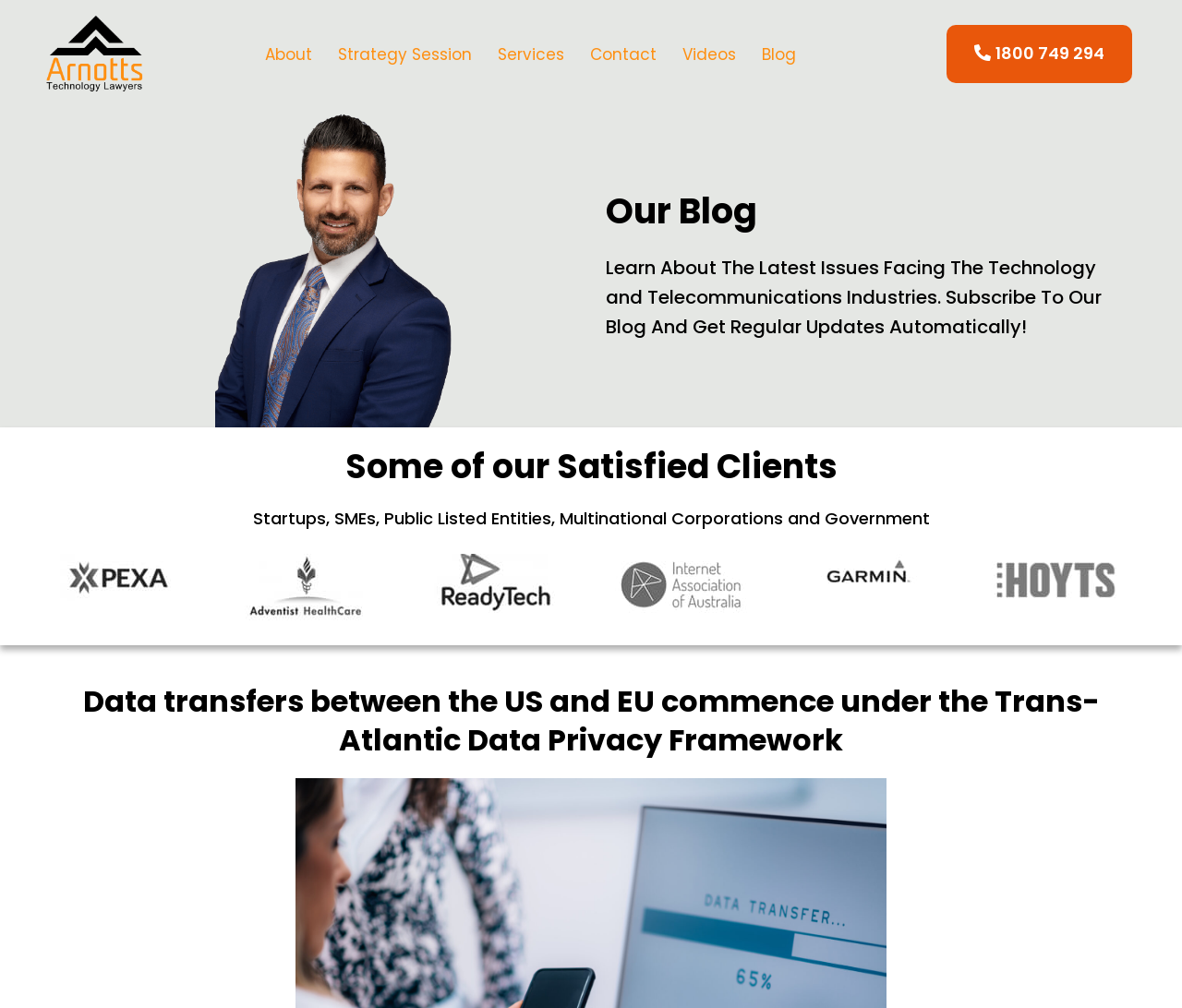What is the topic of the featured article?
Using the image as a reference, give a one-word or short phrase answer.

Trans-Atlantic Data Privacy Framework